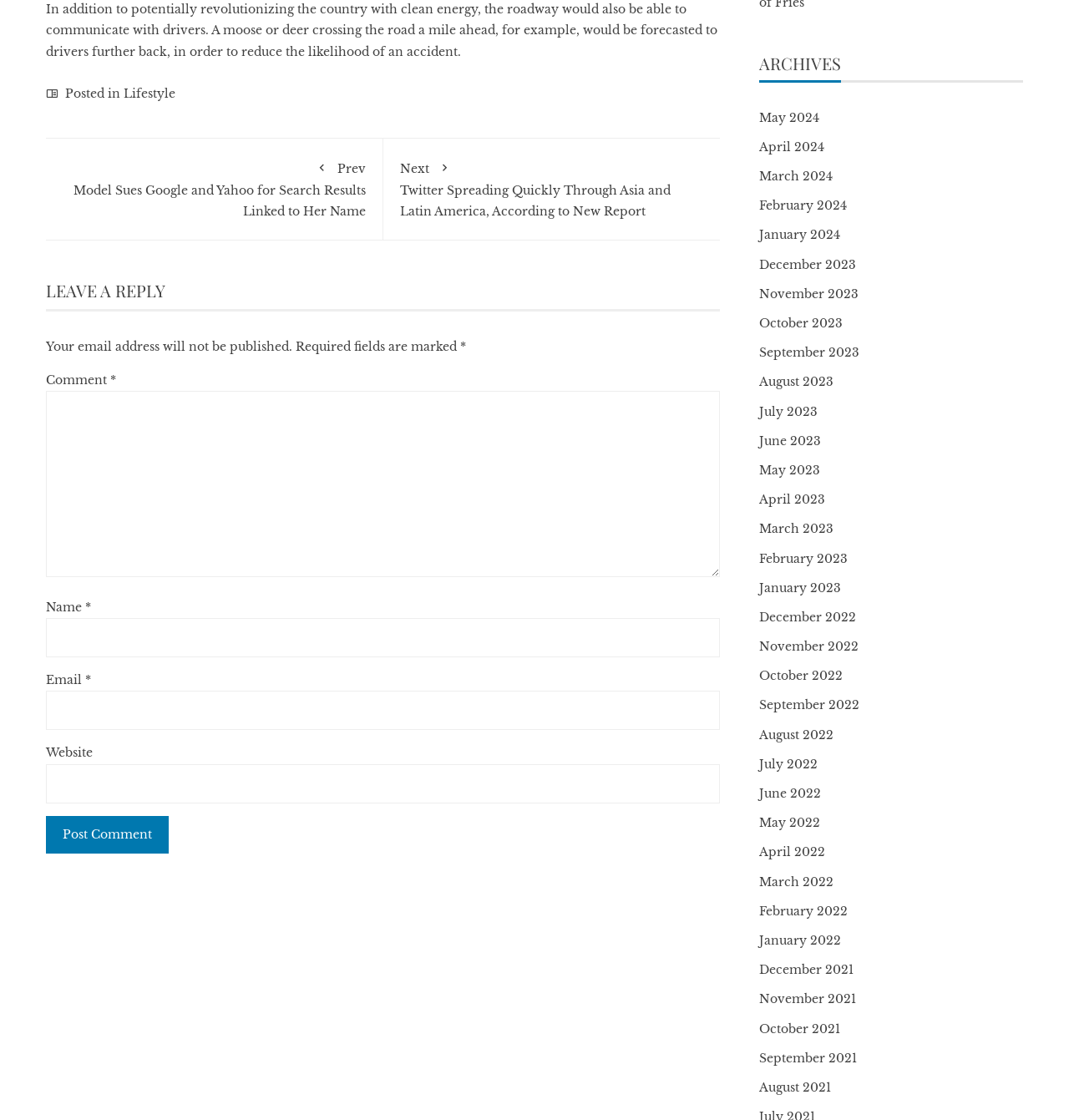Determine the bounding box coordinates for the HTML element mentioned in the following description: "July 2022". The coordinates should be a list of four floats ranging from 0 to 1, represented as [left, top, right, bottom].

[0.71, 0.675, 0.765, 0.689]